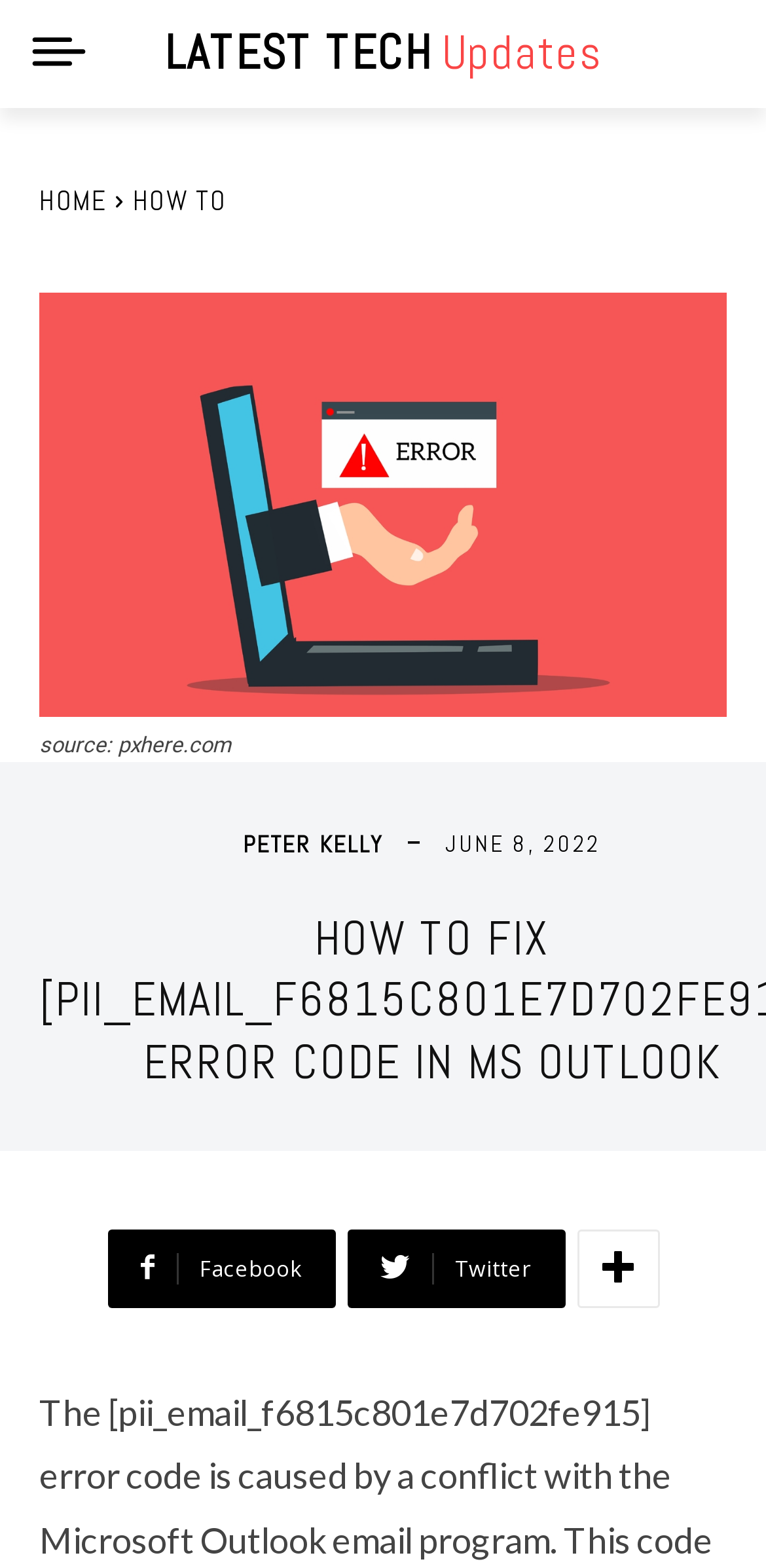Determine the bounding box coordinates of the clickable region to follow the instruction: "Go to the HOME page".

[0.051, 0.116, 0.138, 0.139]